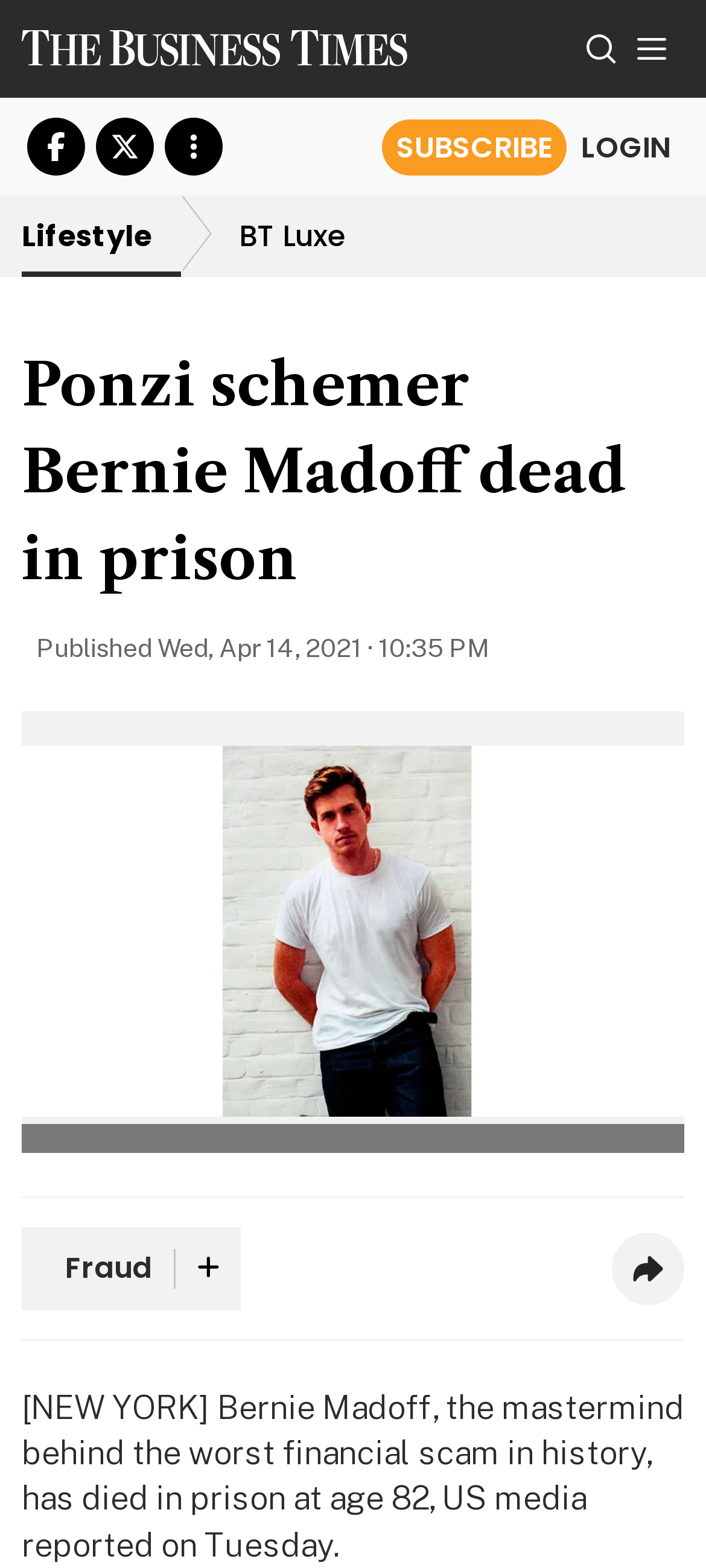Locate the bounding box coordinates of the region to be clicked to comply with the following instruction: "Expand the image". The coordinates must be four float numbers between 0 and 1, in the form [left, top, right, bottom].

[0.897, 0.487, 0.944, 0.507]